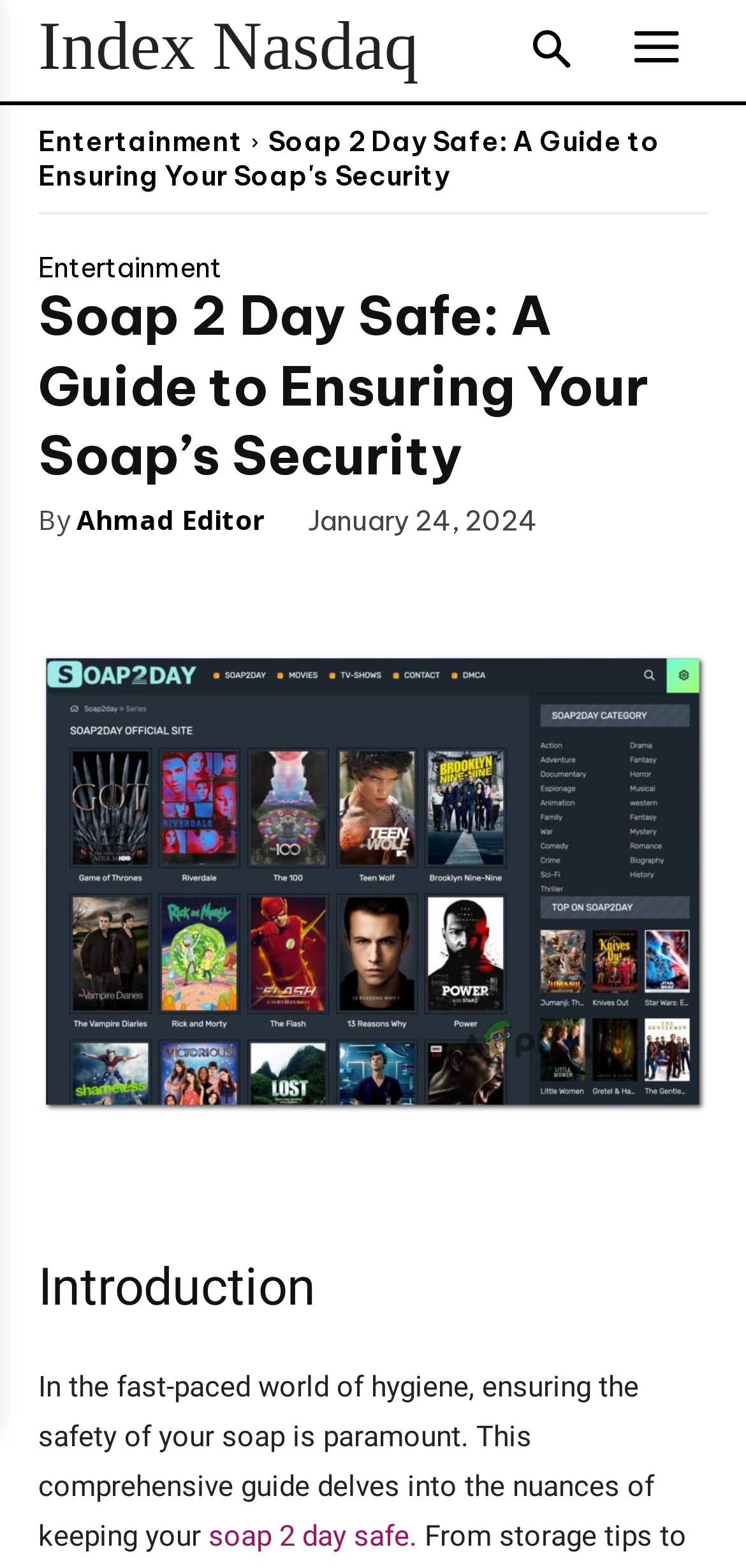Produce an elaborate caption capturing the essence of the webpage.

The webpage is a comprehensive guide to ensuring the safety of soap, titled "Soap 2 Day Safe: A Guide To Ensuring Your Soap's Security". At the top left corner, there is a link to "Index Nasdaq" and two identical links to "Entertainment" positioned below it. 

Next to these links, there is a heading that displays the title of the guide. Below the title, the author's name "Ahmad Editor" is mentioned, accompanied by a timestamp indicating the publication date, January 24, 2024. 

To the right of the author's name, there are four social media icons represented by Unicode characters. 

The main content of the guide starts with a heading titled "Introduction", located near the middle of the page. The introduction text explains the importance of ensuring soap safety in the fast-paced world of hygiene. The text is followed by a link to "soap 2 day safe" at the bottom of the page.